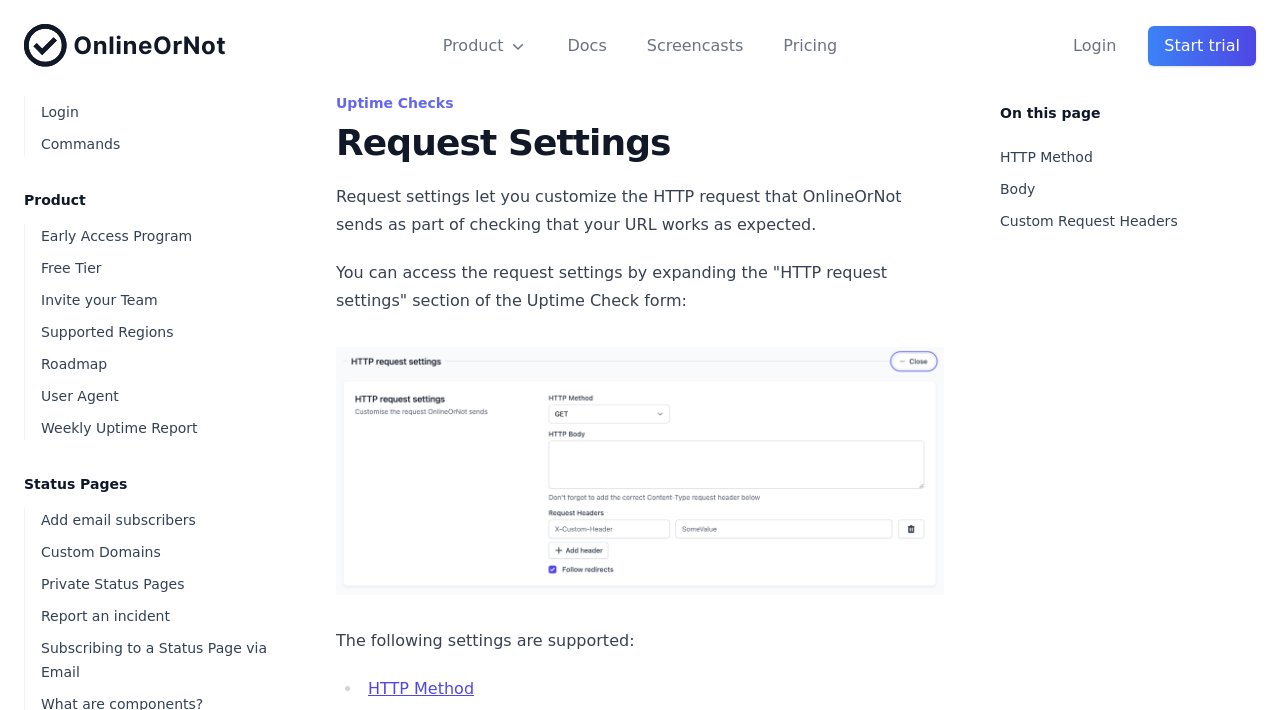Determine the bounding box coordinates for the clickable element required to fulfill the instruction: "Start a trial". Provide the coordinates as four float numbers between 0 and 1, i.e., [left, top, right, bottom].

[0.897, 0.036, 0.981, 0.092]